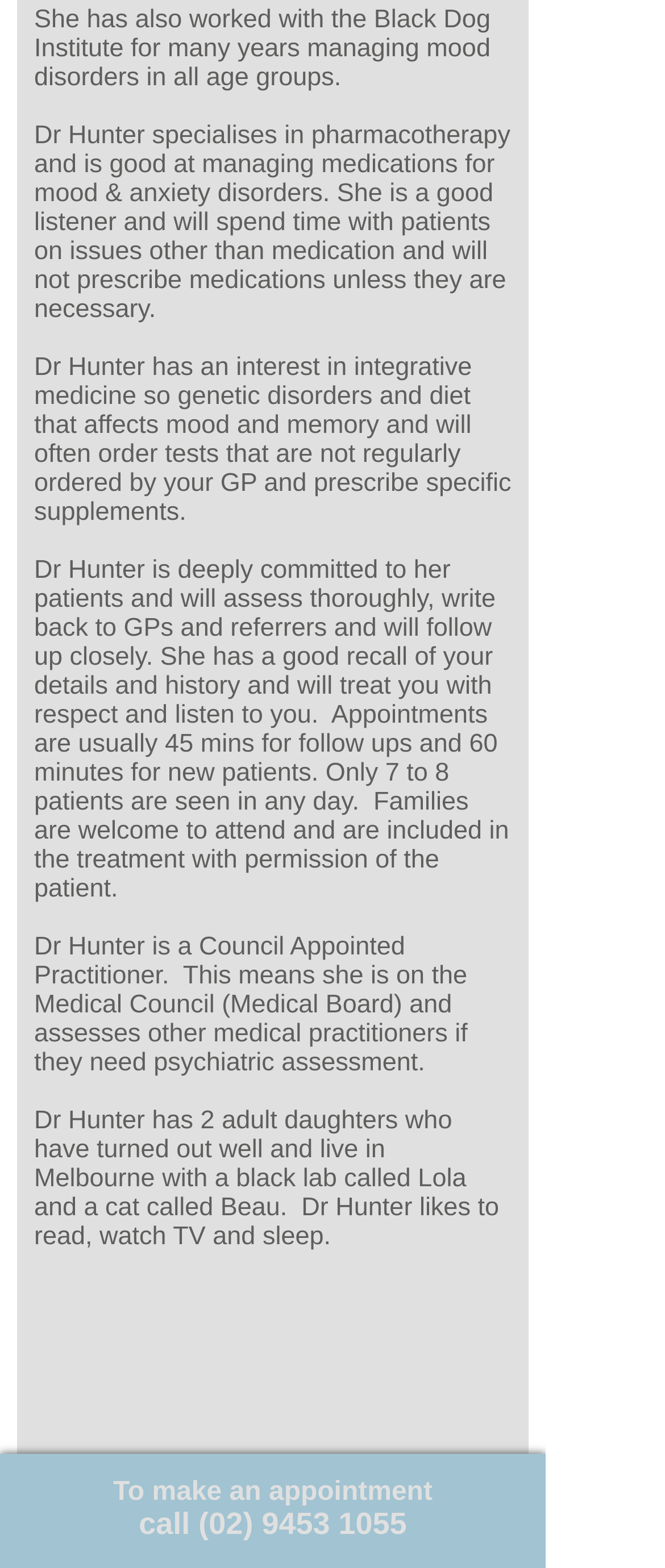What is the phone number to make an appointment with Dr. Hunter?
Please answer the question with a single word or phrase, referencing the image.

(02) 9453 1055